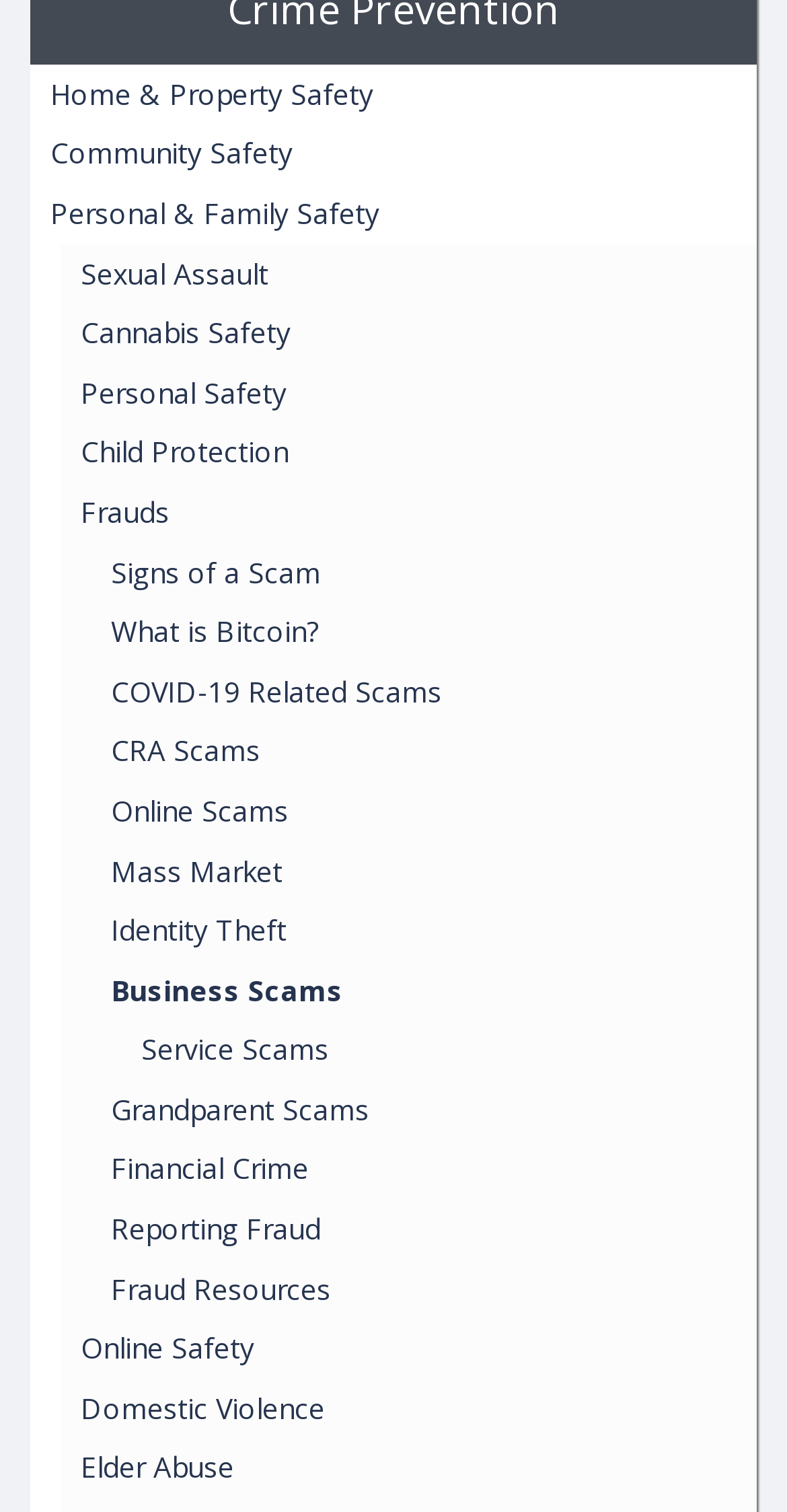What is the main category of safety?
Could you answer the question with a detailed and thorough explanation?

The main category of safety can be determined by looking at the top-level links on the webpage. The first link is 'Home & Property Safety', which suggests that it is a main category of safety.